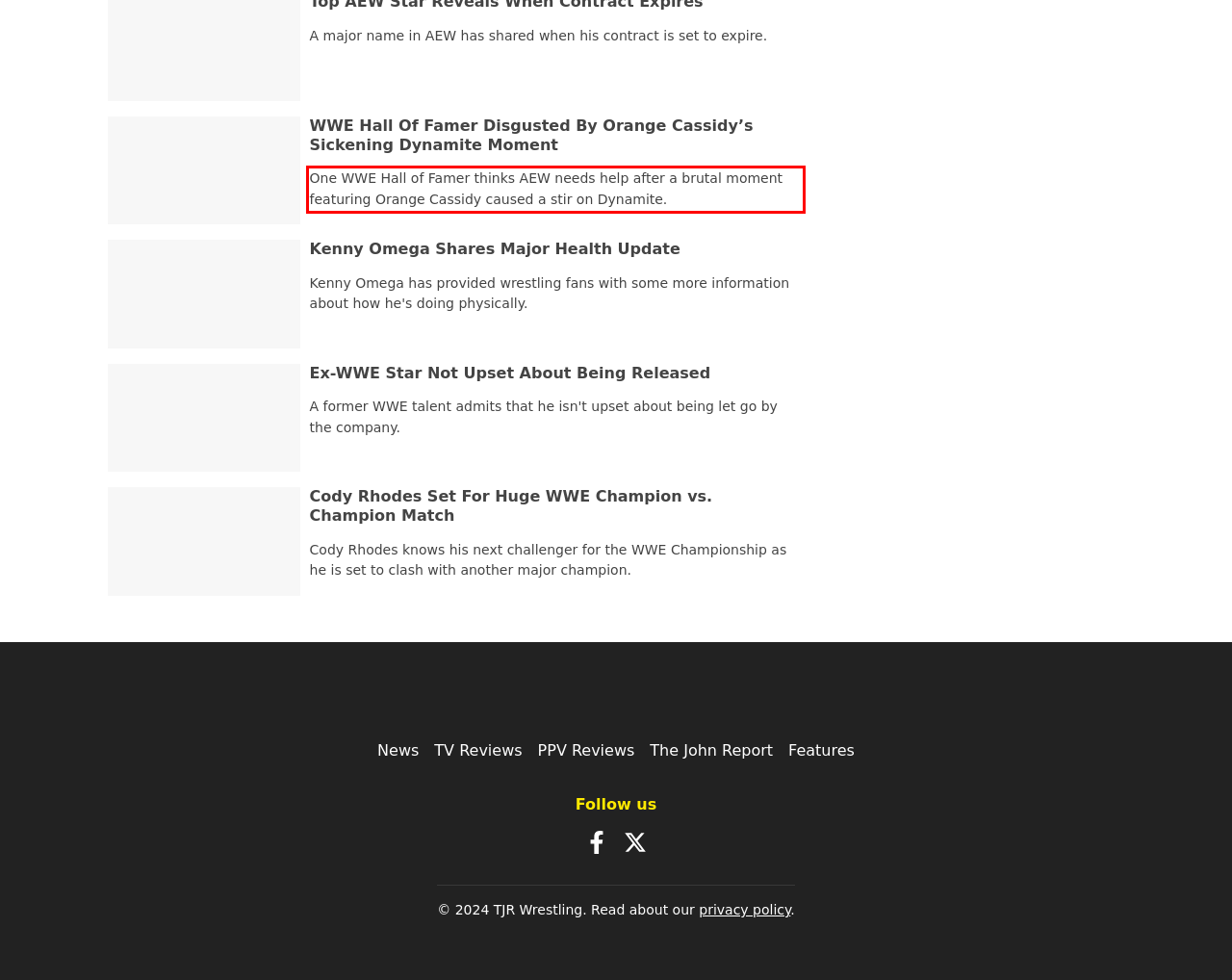In the screenshot of the webpage, find the red bounding box and perform OCR to obtain the text content restricted within this red bounding box.

One WWE Hall of Famer thinks AEW needs help after a brutal moment featuring Orange Cassidy caused a stir on Dynamite.